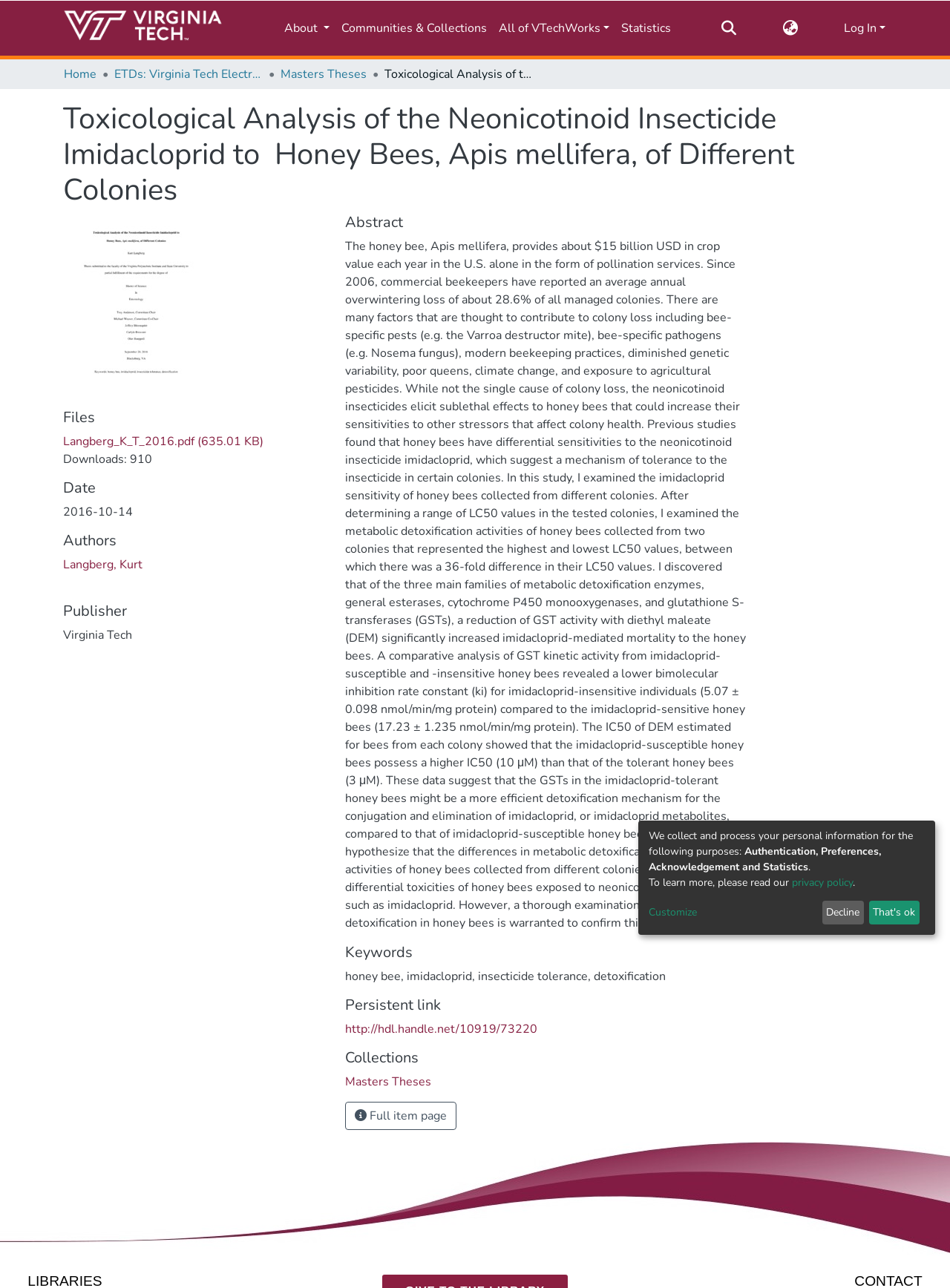From the webpage screenshot, predict the bounding box of the UI element that matches this description: "parent_node: About".

[0.066, 0.005, 0.235, 0.039]